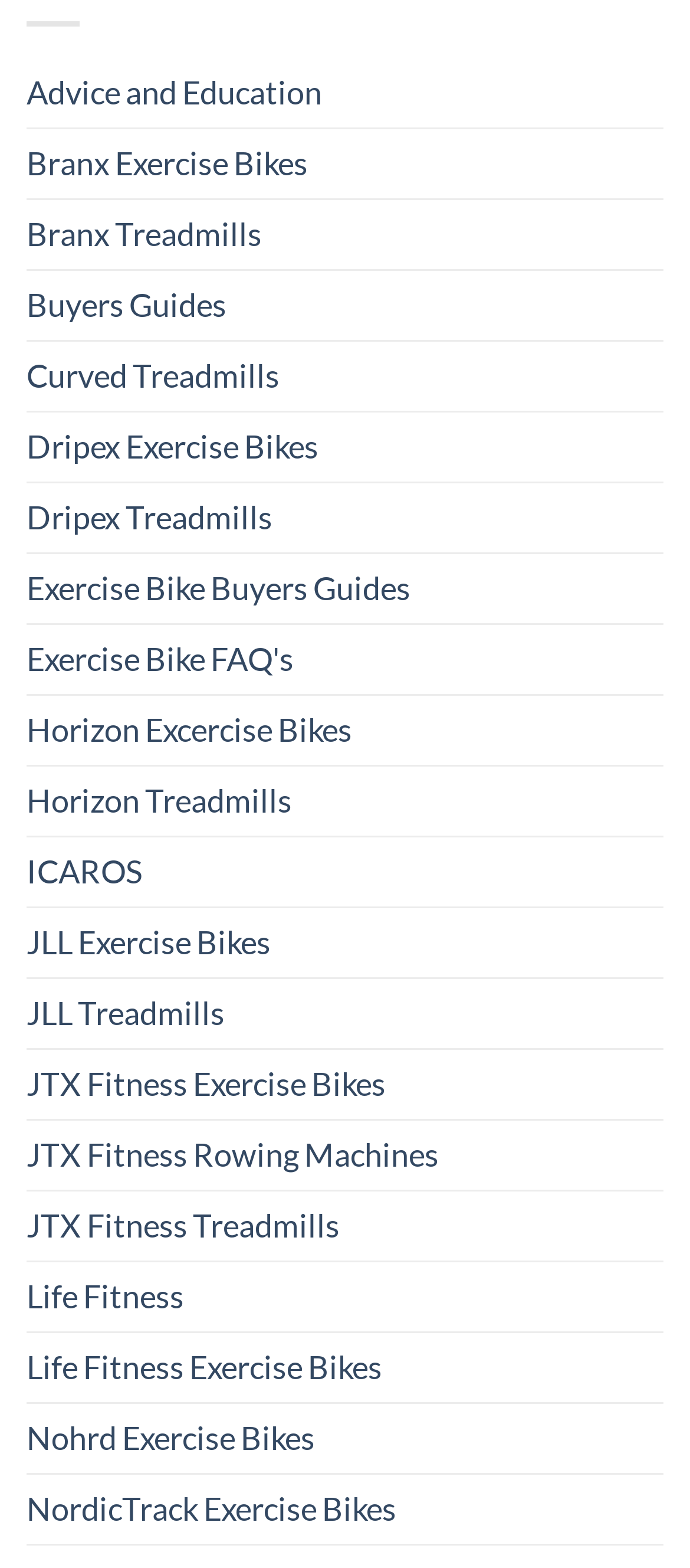Find the bounding box coordinates of the UI element according to this description: "JTX Fitness Exercise Bikes".

[0.038, 0.669, 0.559, 0.713]